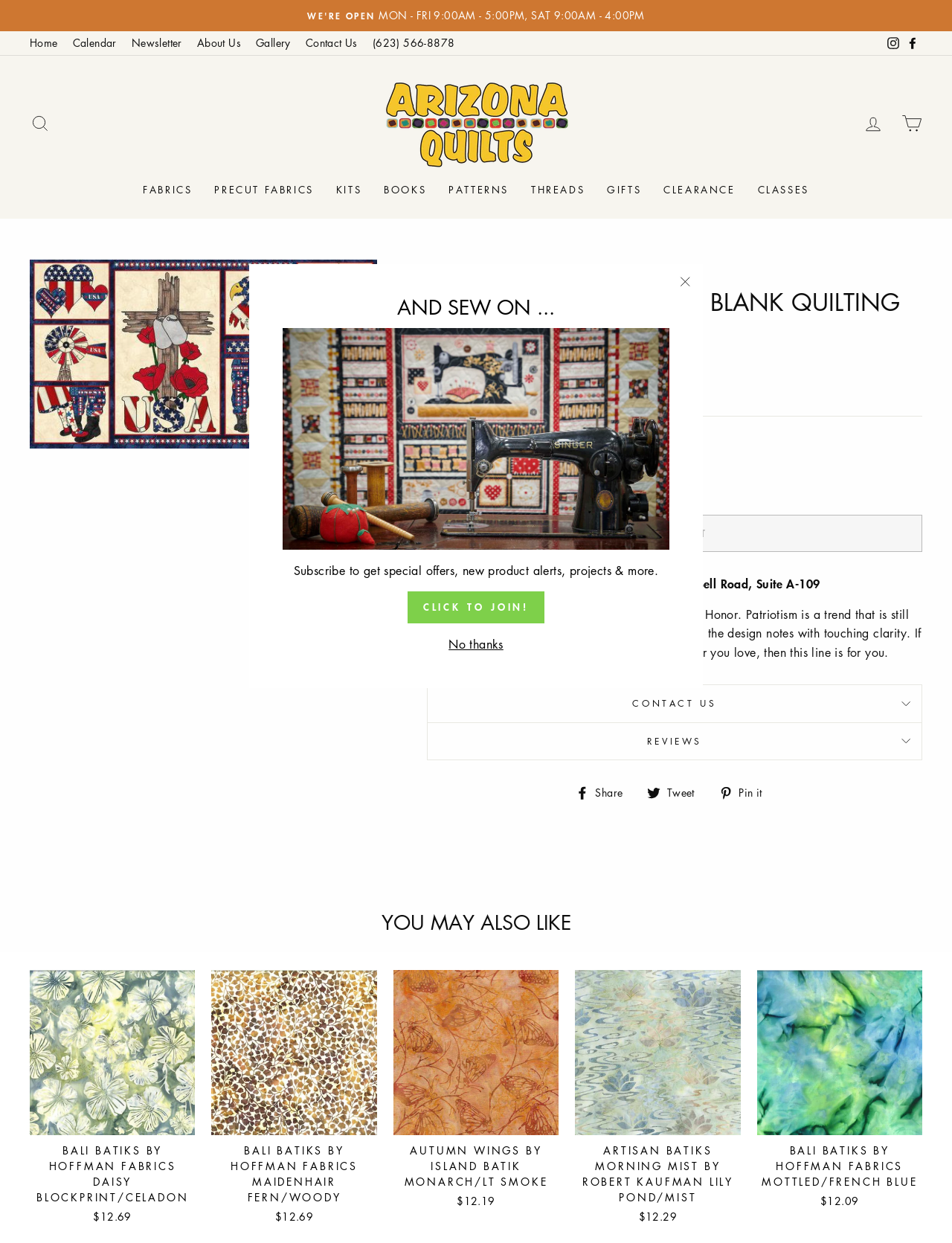Present a detailed account of what is displayed on the webpage.

This webpage is about a quilting product called American Honor II by Blank Quilting, specifically a soldier panel/multi fabric. At the top of the page, there is a navigation menu with links to various sections of the website, including Home, Calendar, Newsletter, and About Us. Below this, there is a search bar and a login/cart section.

The main content of the page is divided into two sections. On the left side, there is an image of the American Honor II fabric, accompanied by a brief description and pricing information. The description explains that this fabric is a great follow-up to American Honor and is suitable for those involved in Quilts of Valor or who have a soldier they love. The pricing information shows a regular price of $7.99 and a sale price of $5.00.

On the right side of the page, there is a section with links to related products, including fabrics, precut fabrics, kits, books, patterns, threads, gifts, and clearance items. Below this, there is a section with customer reviews and a call-to-action button to contact the seller.

Further down the page, there is a section showcasing four related products with images and brief descriptions, including Bali Batiks by Hoffman Fabrics and Artisan Batiks by Robert Kaufman. At the very bottom of the page, there is a newsletter subscription section with a heading "AND SEW ON..." and a call-to-action button to join.

Throughout the page, there are various buttons and links to facilitate navigation and interaction, including a pause slideshow button, a skip to content link, and social media sharing links.